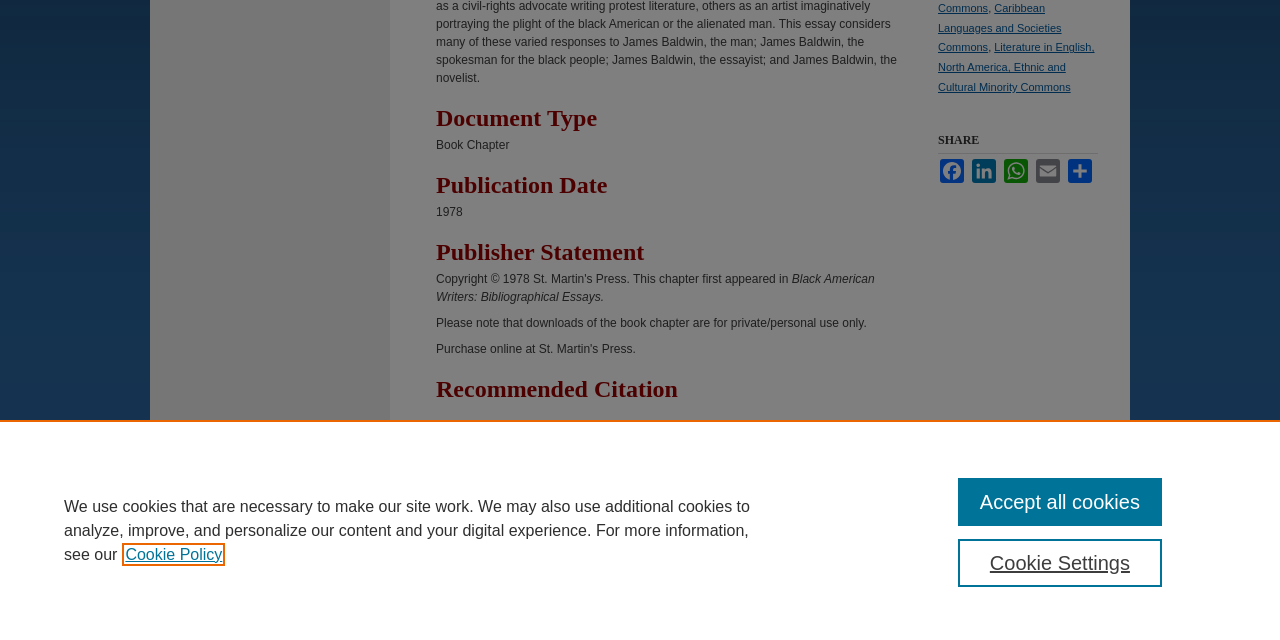Using the description: "About", determine the UI element's bounding box coordinates. Ensure the coordinates are in the format of four float numbers between 0 and 1, i.e., [left, top, right, bottom].

[0.375, 0.872, 0.399, 0.894]